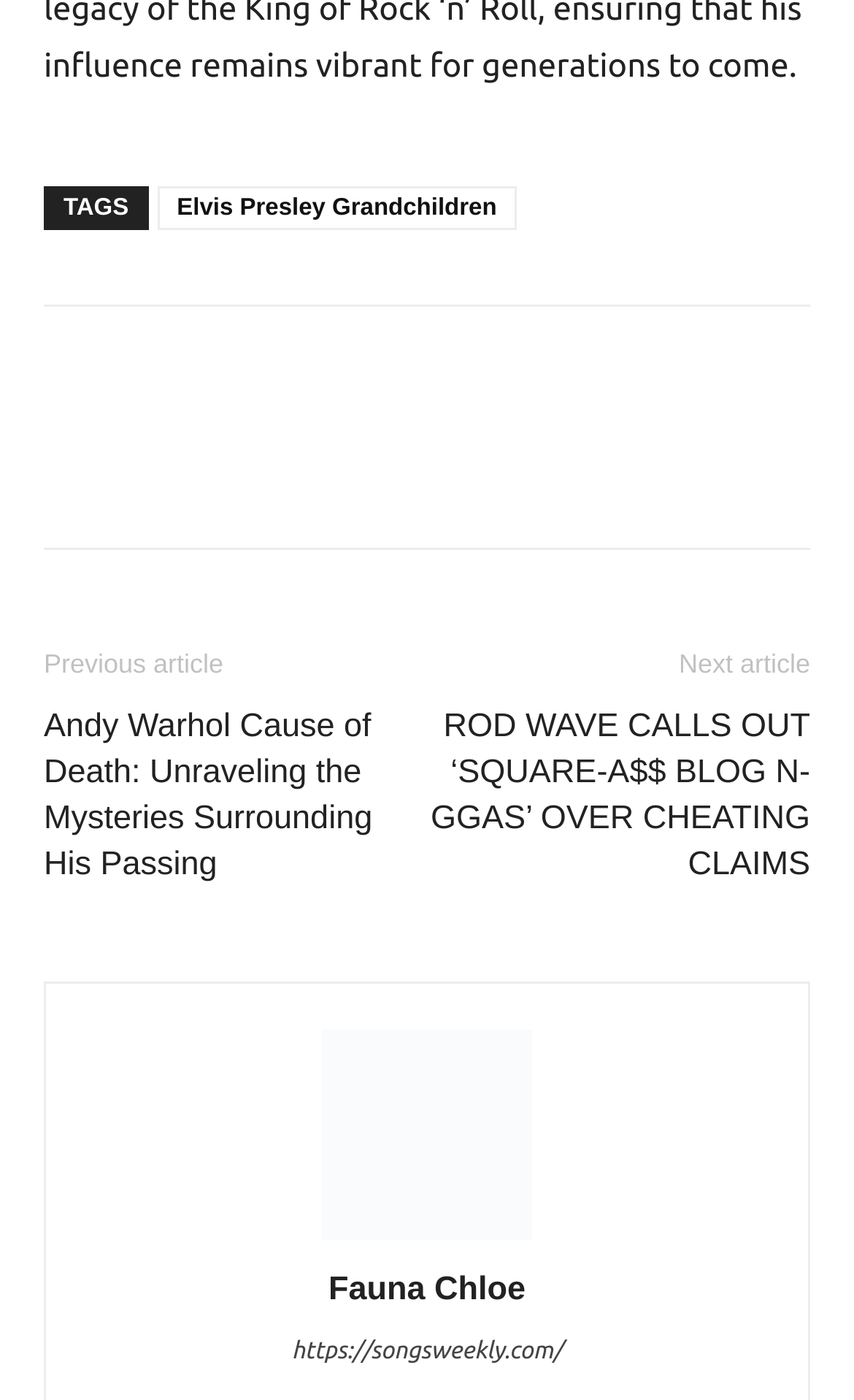Indicate the bounding box coordinates of the element that needs to be clicked to satisfy the following instruction: "Share on Twitter". The coordinates should be four float numbers between 0 and 1, i.e., [left, top, right, bottom].

[0.287, 0.296, 0.39, 0.359]